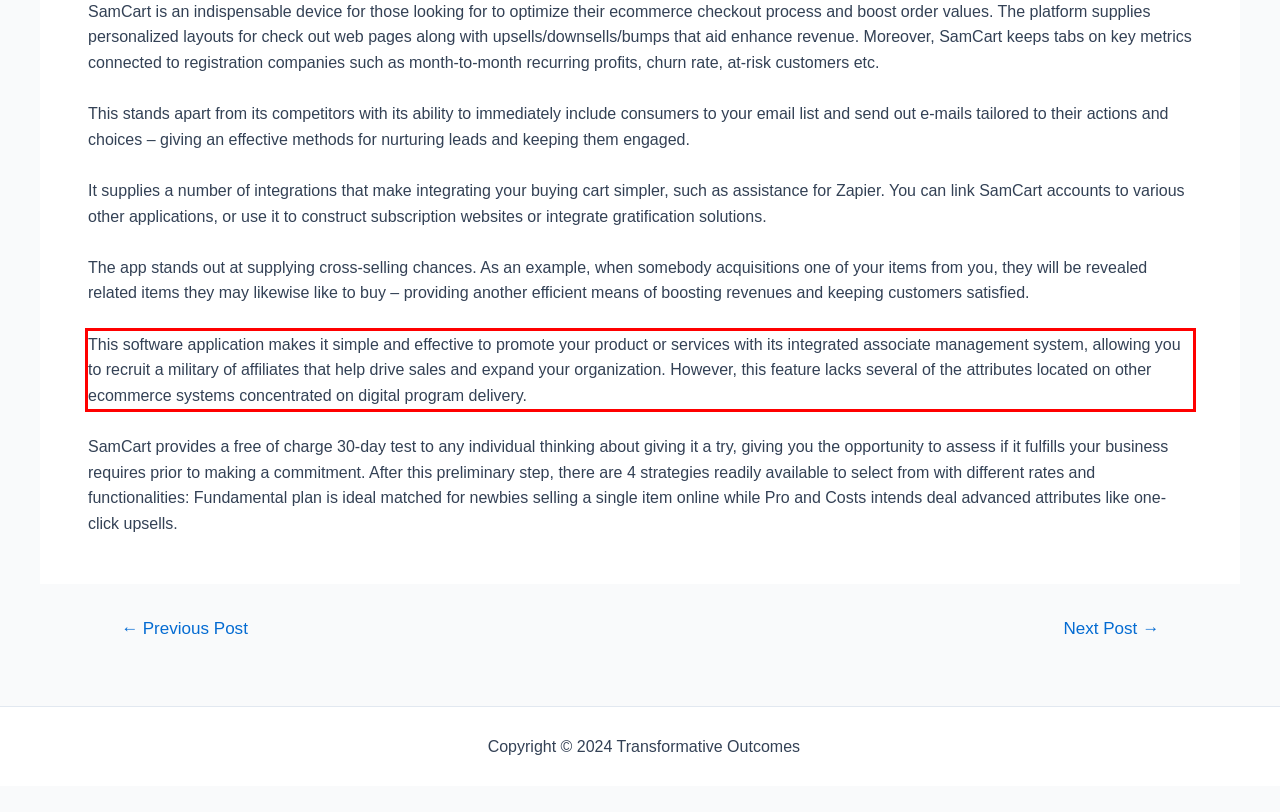Given the screenshot of a webpage, identify the red rectangle bounding box and recognize the text content inside it, generating the extracted text.

This software application makes it simple and effective to promote your product or services with its integrated associate management system, allowing you to recruit a military of affiliates that help drive sales and expand your organization. However, this feature lacks several of the attributes located on other ecommerce systems concentrated on digital program delivery.